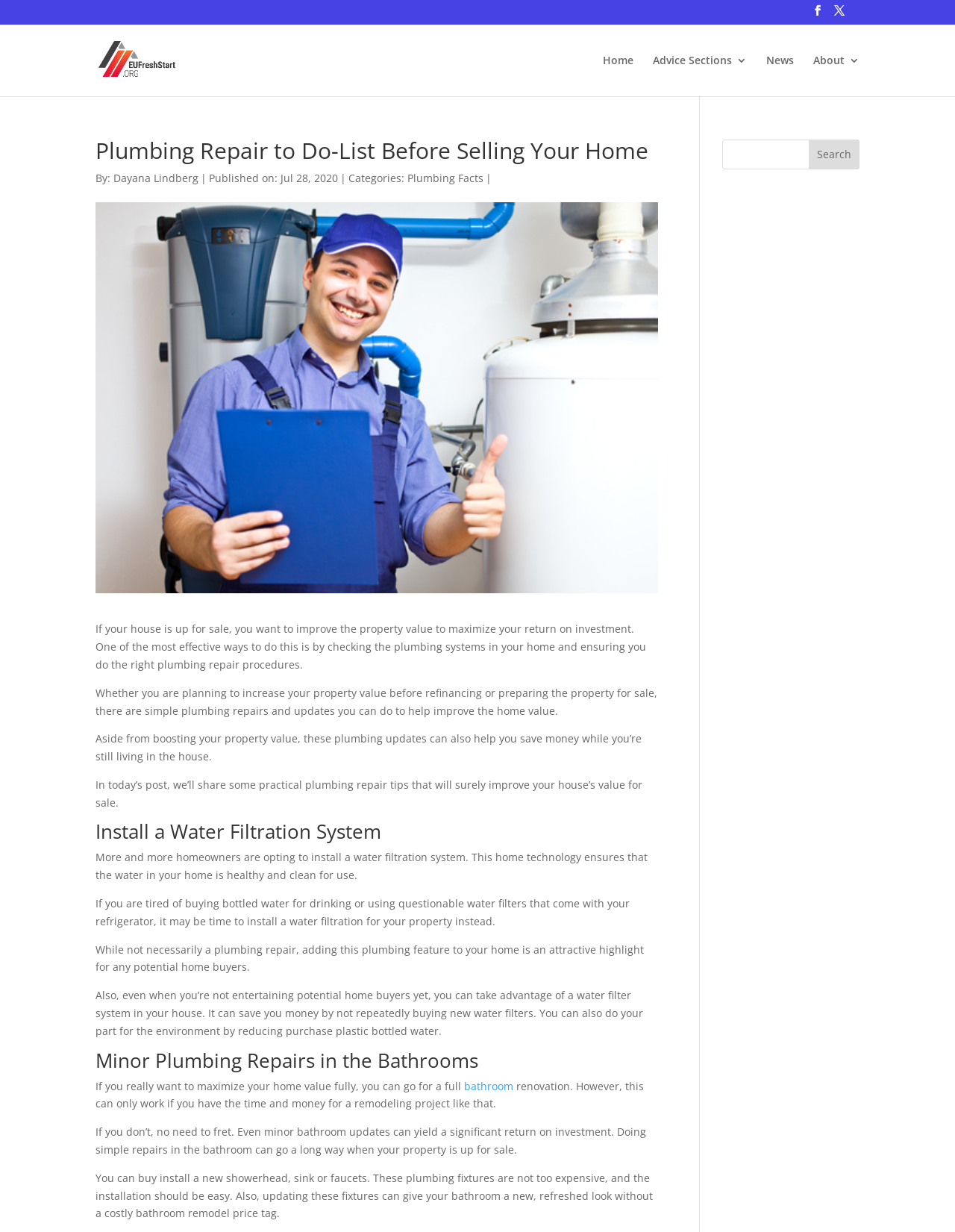Locate the bounding box coordinates of the clickable region necessary to complete the following instruction: "Click the 'About' link". Provide the coordinates in the format of four float numbers between 0 and 1, i.e., [left, top, right, bottom].

[0.852, 0.045, 0.9, 0.078]